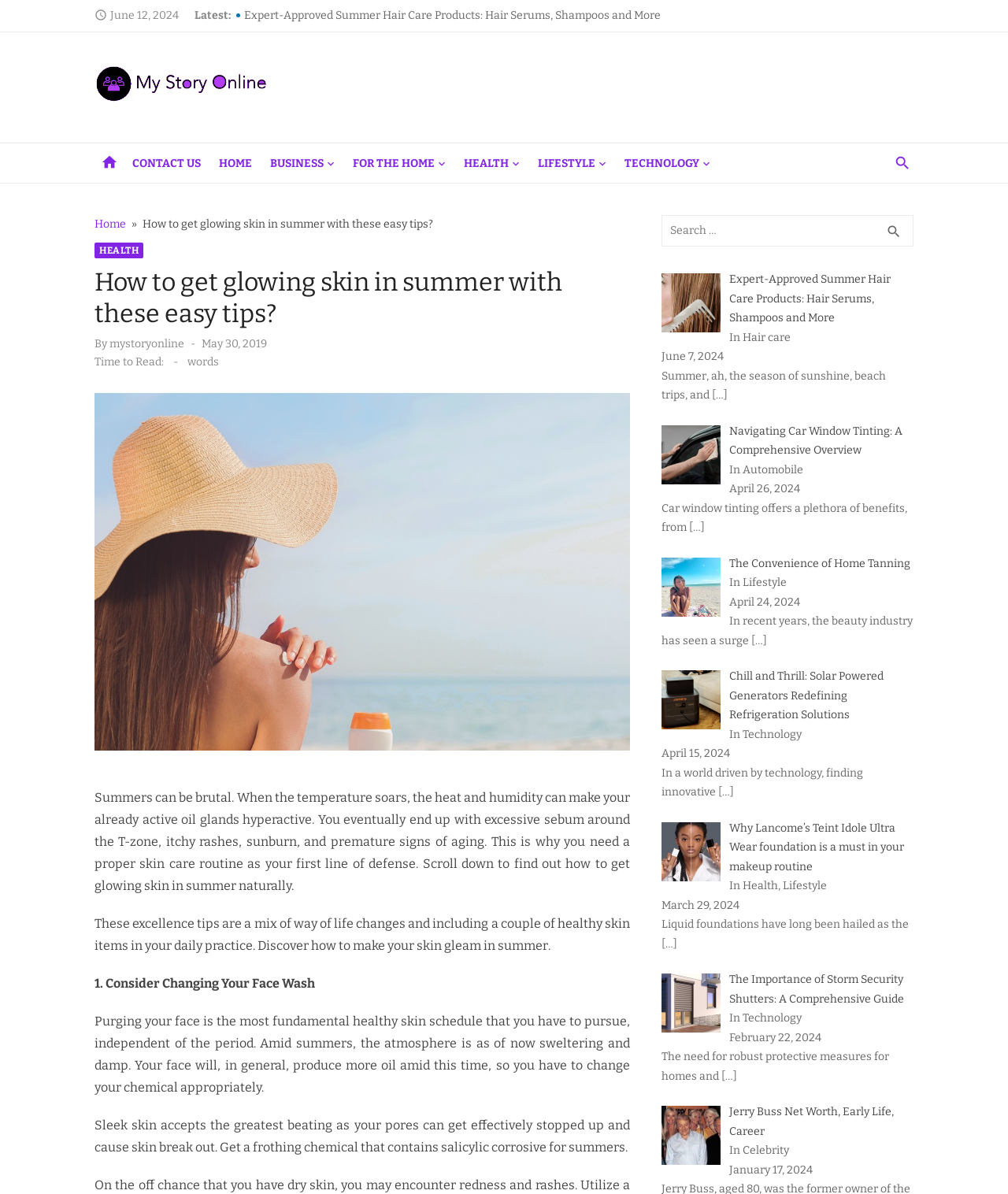Identify the coordinates of the bounding box for the element described below: "search Search". Return the coordinates as four float numbers between 0 and 1: [left, top, right, bottom].

[0.867, 0.18, 0.906, 0.206]